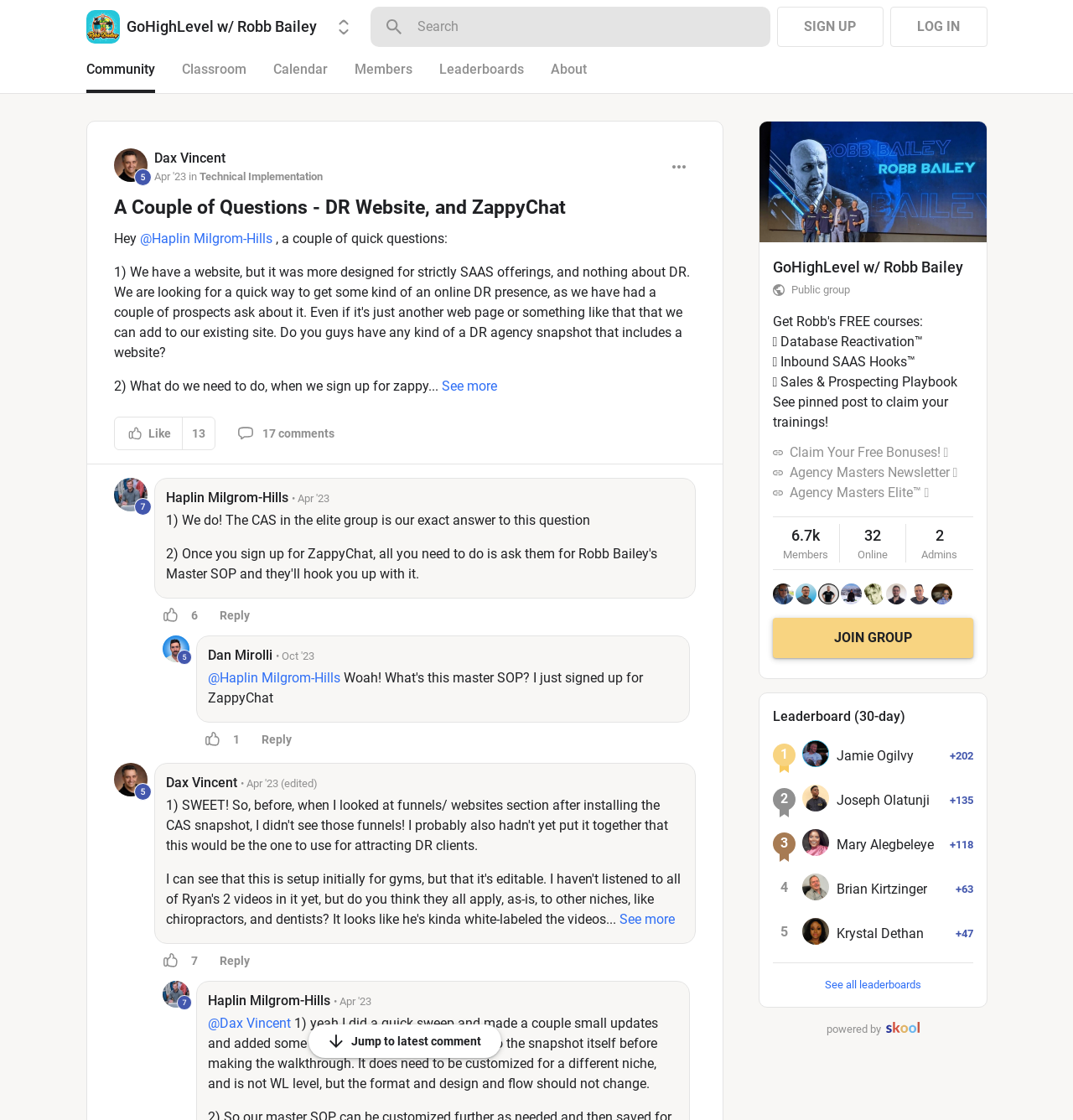Identify the bounding box for the UI element specified in this description: "See all leaderboards". The coordinates must be four float numbers between 0 and 1, formatted as [left, top, right, bottom].

[0.768, 0.872, 0.858, 0.887]